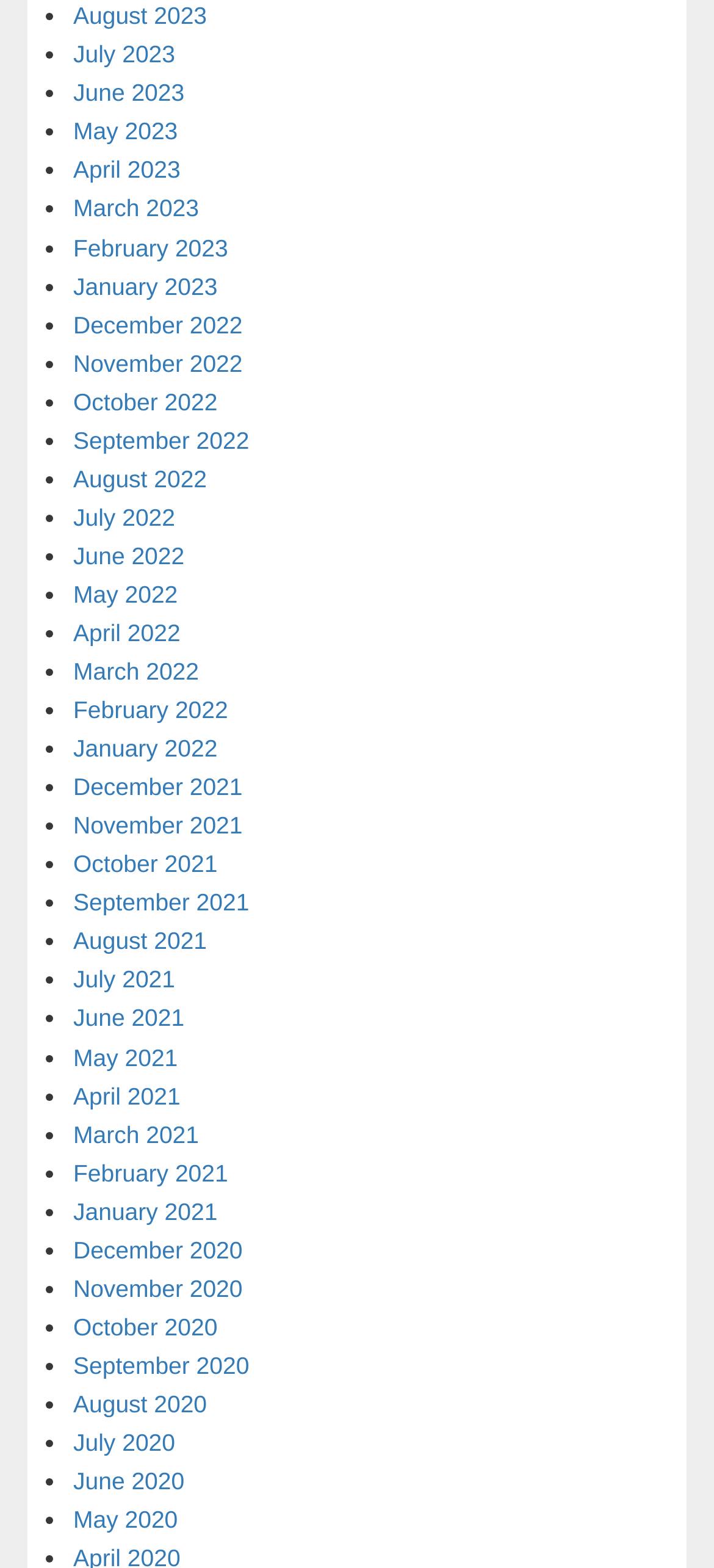Using the elements shown in the image, answer the question comprehensively: How many months are listed?

I counted the number of links on the webpage, each of which represents a month. There are 36 links, which corresponds to 36 months.